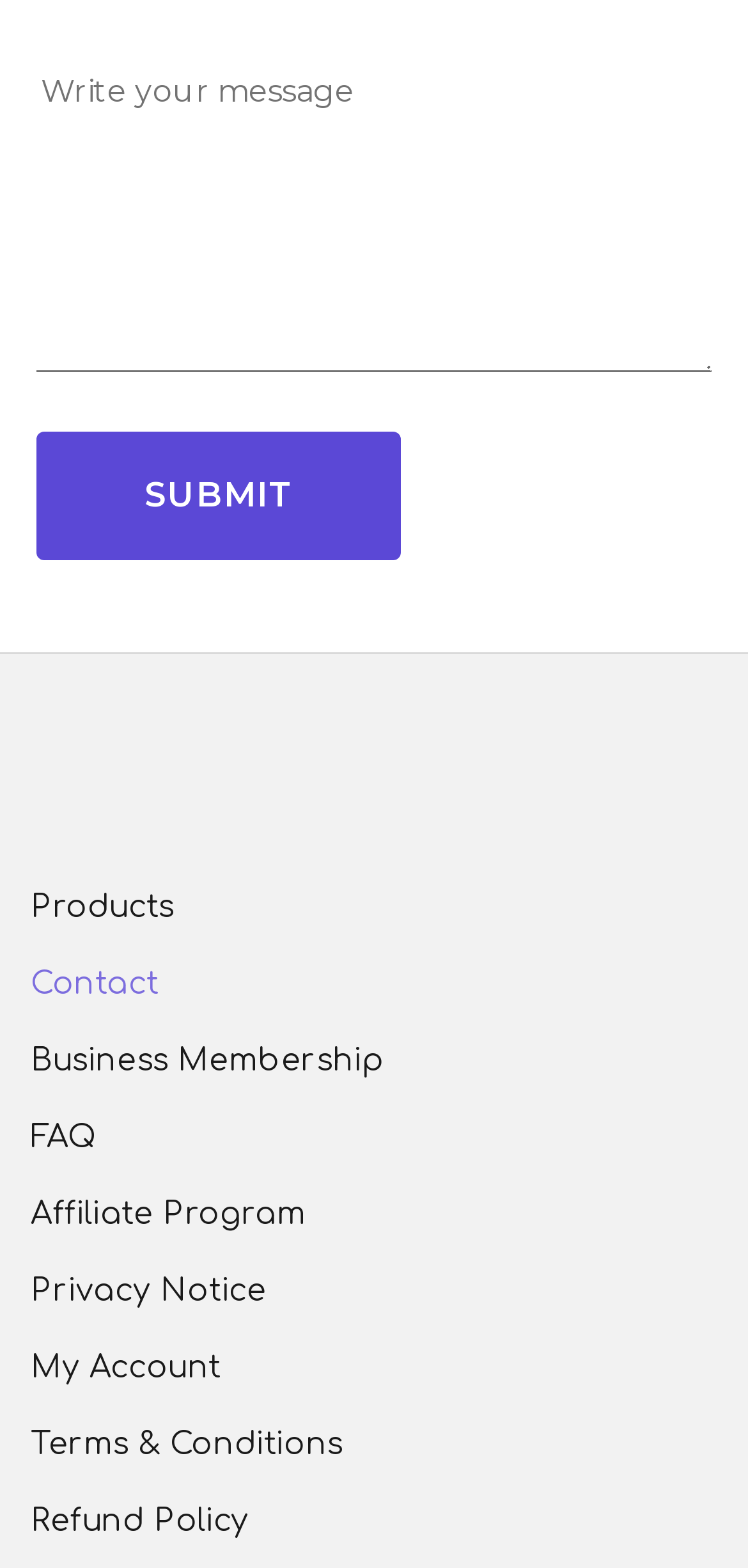What is the position of the 'Submit' button?
From the image, respond using a single word or phrase.

Above the links